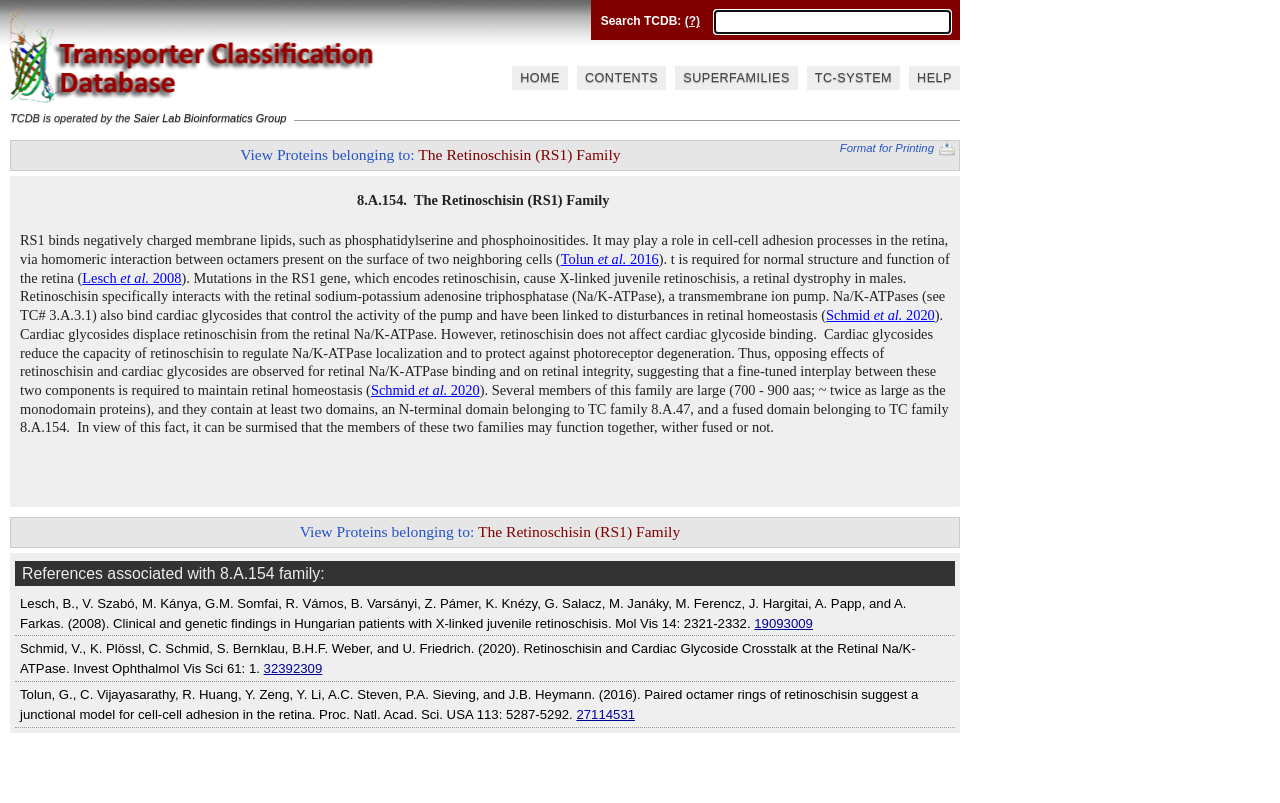Please identify the coordinates of the bounding box for the clickable region that will accomplish this instruction: "Search with TC ID, UniProt #, PDB ID, etc.".

[0.559, 0.014, 0.742, 0.041]